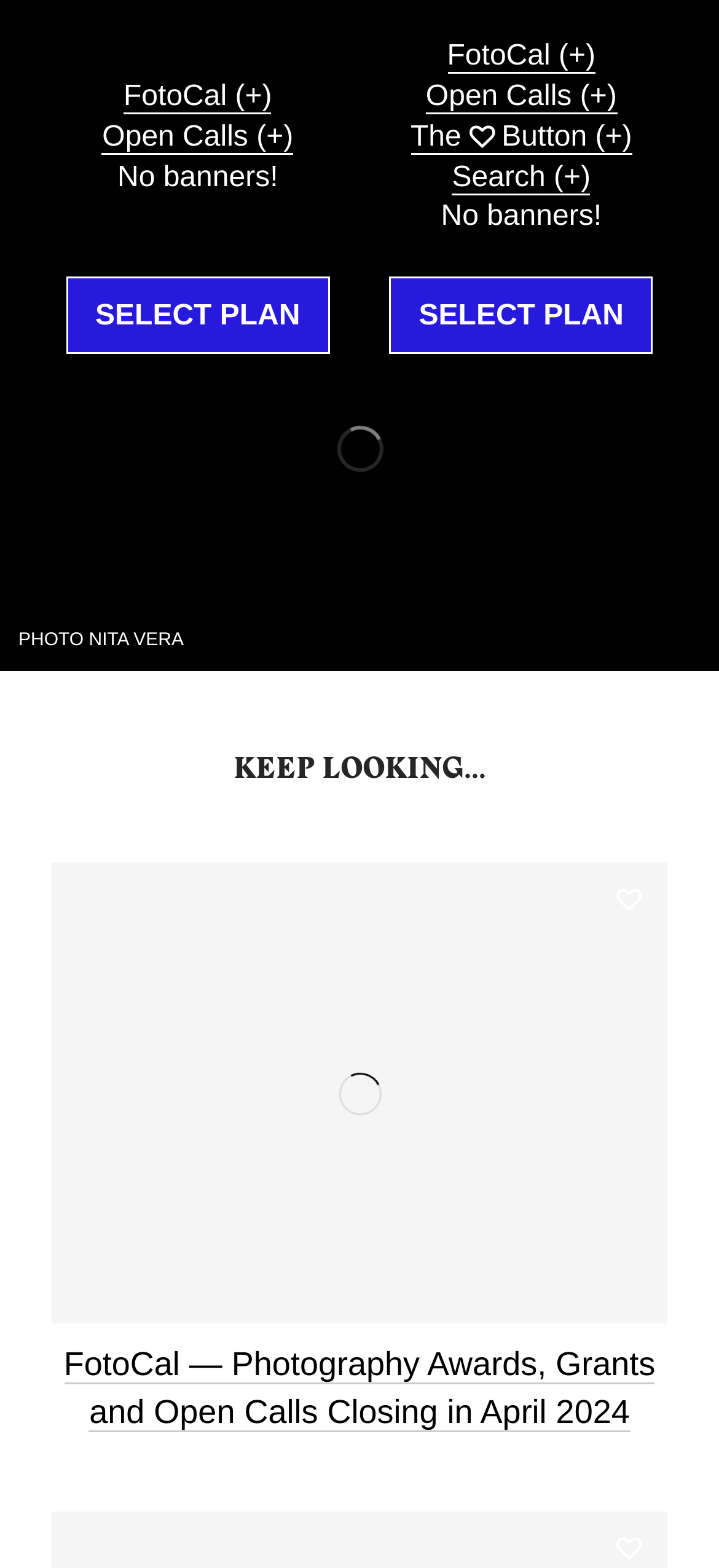Find the UI element described as: "Favorite" and predict its bounding box coordinates. Ensure the coordinates are four float numbers between 0 and 1, [left, top, right, bottom].

[0.833, 0.556, 0.915, 0.594]